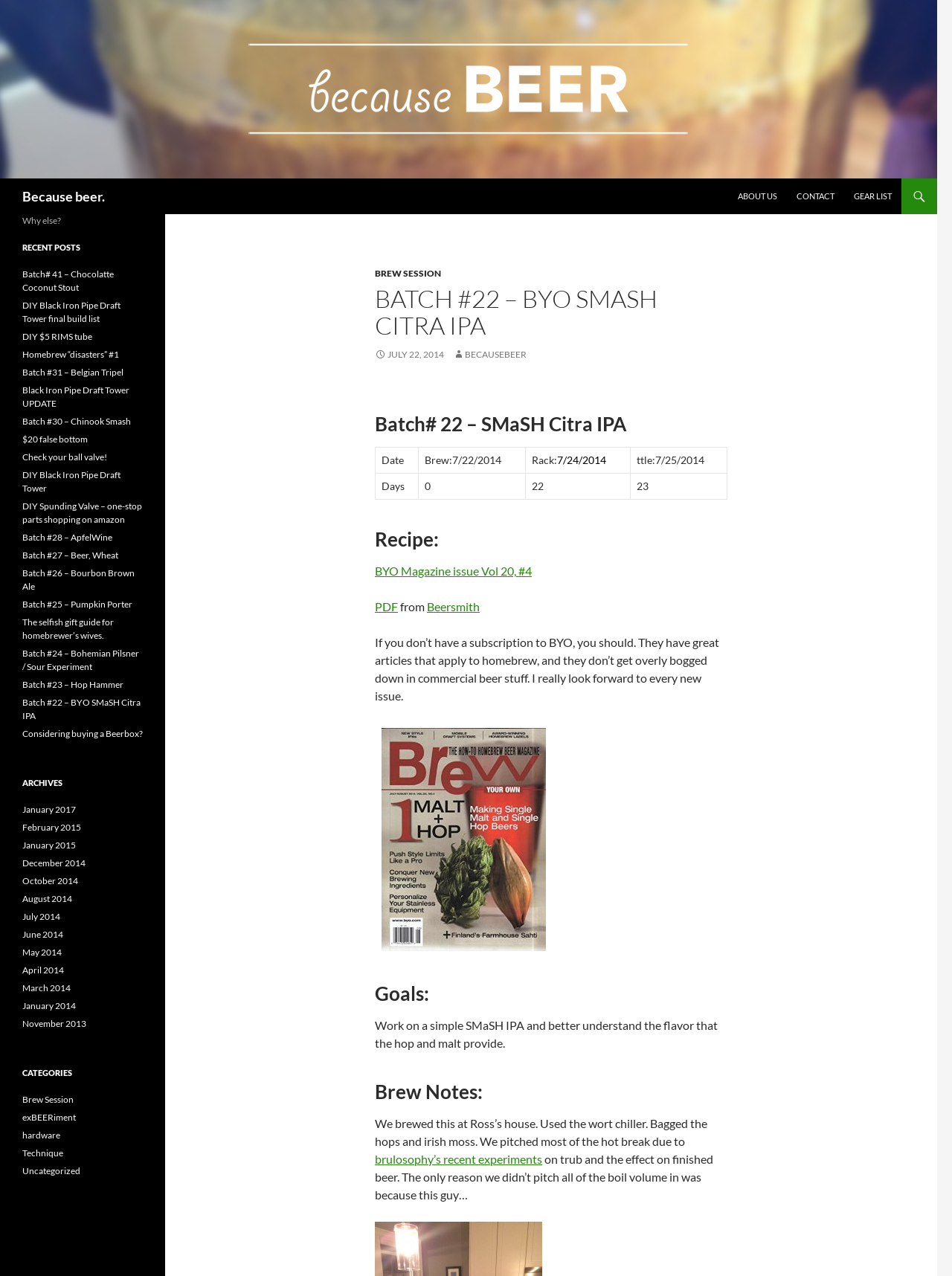Please provide a detailed answer to the question below based on the screenshot: 
What is the name of the magazine used for the recipe?

The name of the magazine can be found in the link 'BYO Magazine issue Vol 20, #4' which is located under the 'Recipe:' heading.